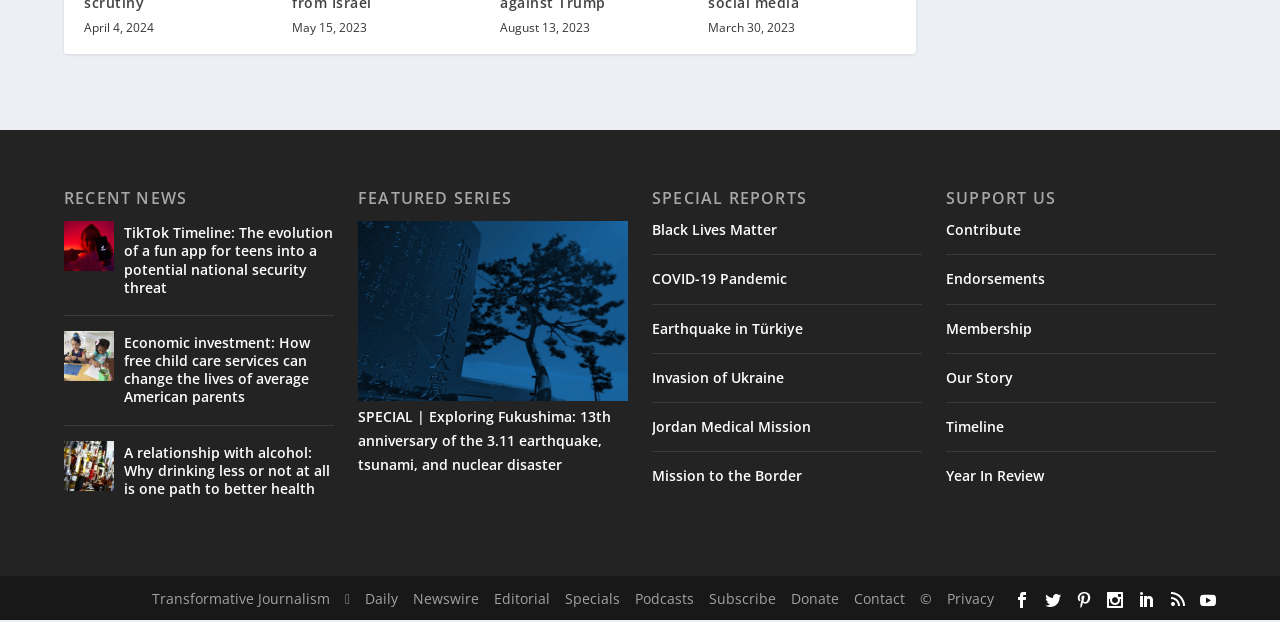Extract the bounding box coordinates for the HTML element that matches this description: "Instagram". The coordinates should be four float numbers between 0 and 1, i.e., [left, top, right, bottom].

None